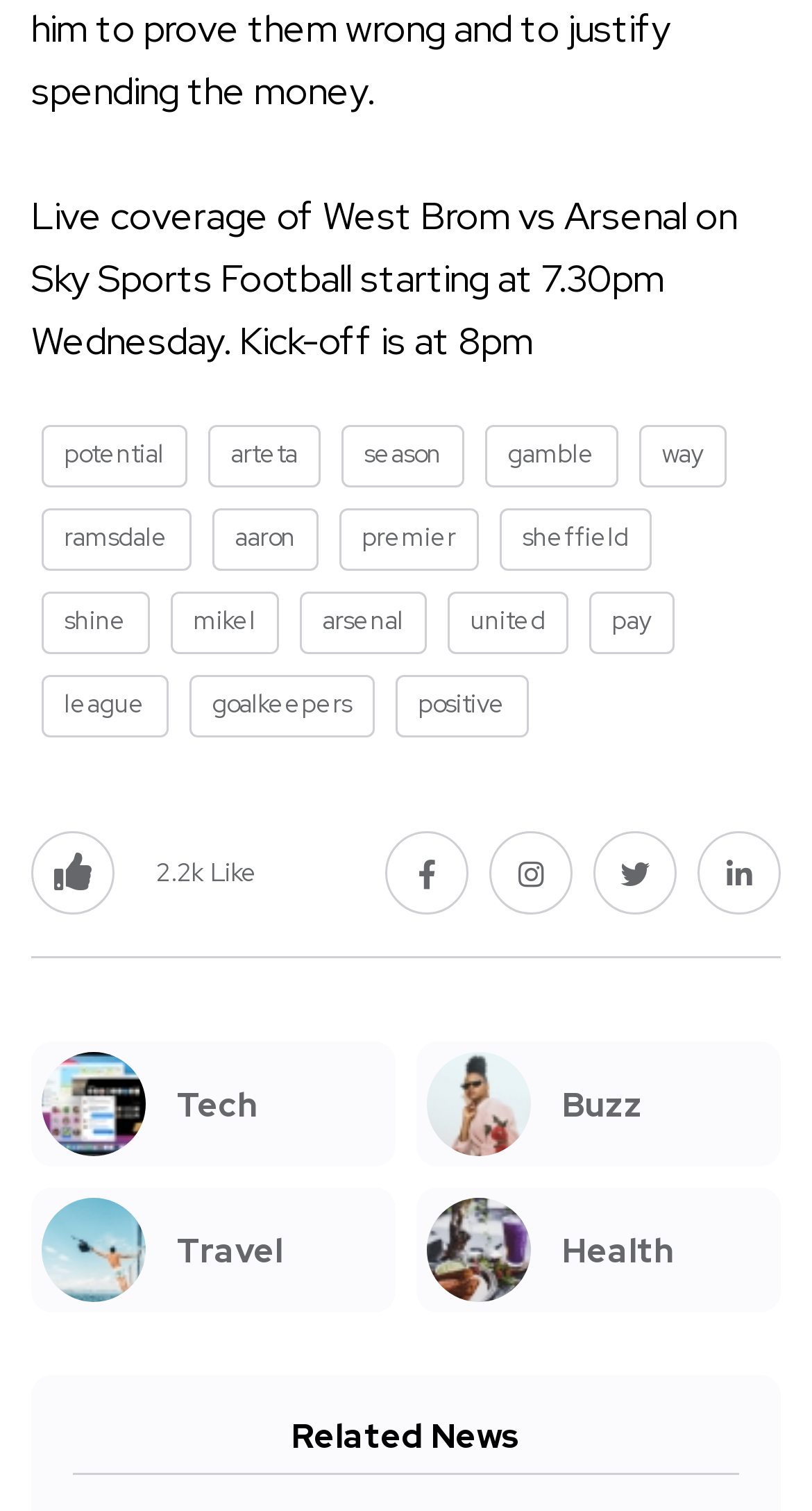How many links are there in the first row?
From the image, respond with a single word or phrase.

6